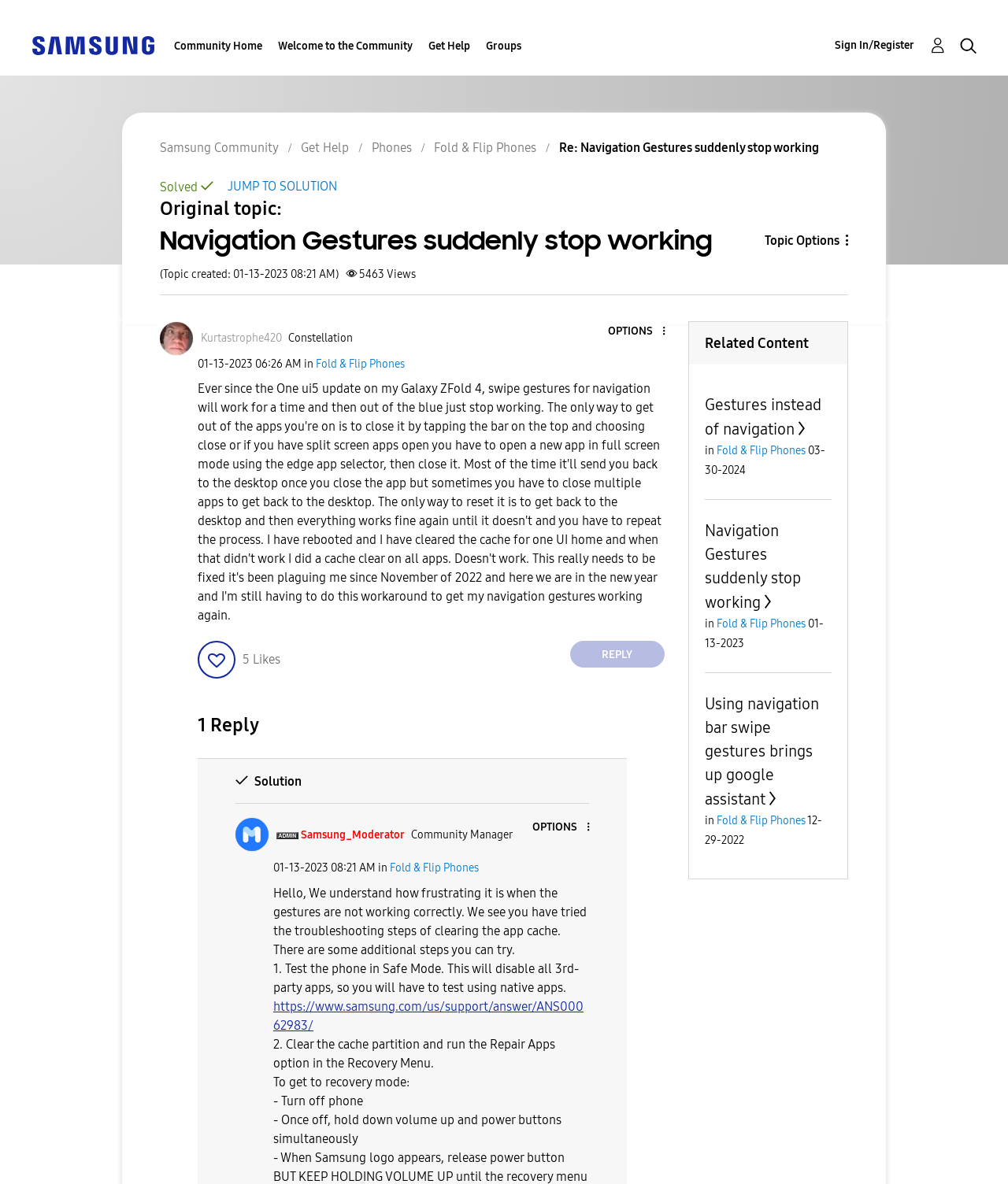Can you determine the bounding box coordinates of the area that needs to be clicked to fulfill the following instruction: "Click on the 'Topic Options' button"?

[0.712, 0.195, 0.841, 0.21]